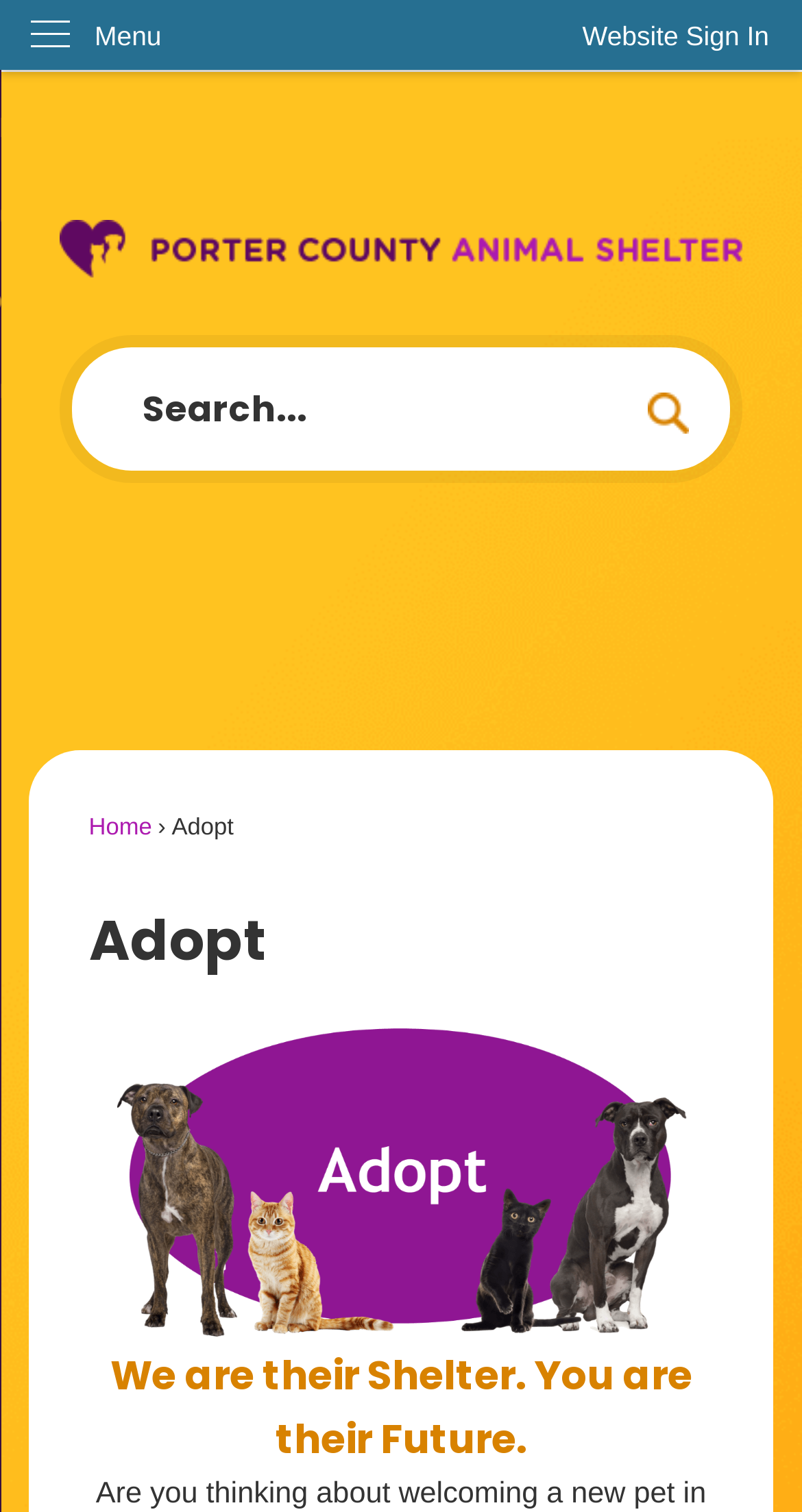Write an elaborate caption that captures the essence of the webpage.

The webpage is about adopting pets from the Porter County Animal Shelter. At the top left corner, there is a "Skip to Main Content" link. Next to it, on the top right corner, is a "Website Sign In" button. Below the sign-in button, there is a vertical menu with the label "Menu". 

Below the menu, there is a prominent link to the Porter County Animal Shelter, Indiana homepage, accompanied by an image. This link takes up most of the width of the page. 

Below the homepage link, there is a search region that spans almost the entire width of the page. The search region contains a search textbox, a search button, and an image of a magnifying glass. The search button is located to the right of the textbox.

On the left side of the page, there are three links: "Home", "Adopt", and a heading that also says "Adopt". The "Adopt" heading is larger and more prominent than the link. 

Further down the page, there is a heading that reads "We are their Shelter. You are their Future." This heading is centered on the page and takes up most of the width.